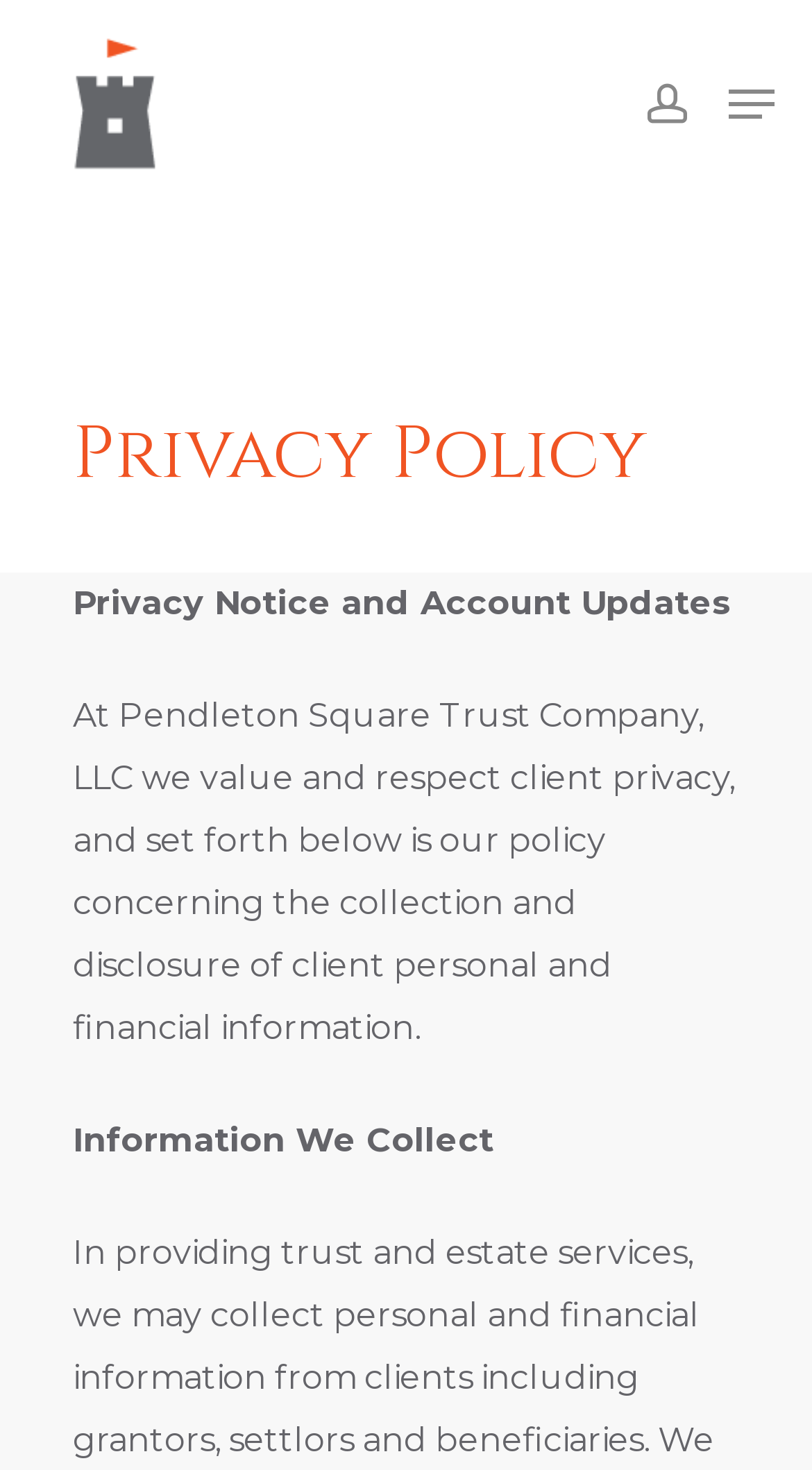What type of information does the company collect?
Based on the screenshot, give a detailed explanation to answer the question.

The webpage states that the company values and respects client privacy, and sets forth its policy concerning the collection and disclosure of client personal and financial information, indicating that the company collects this type of information.